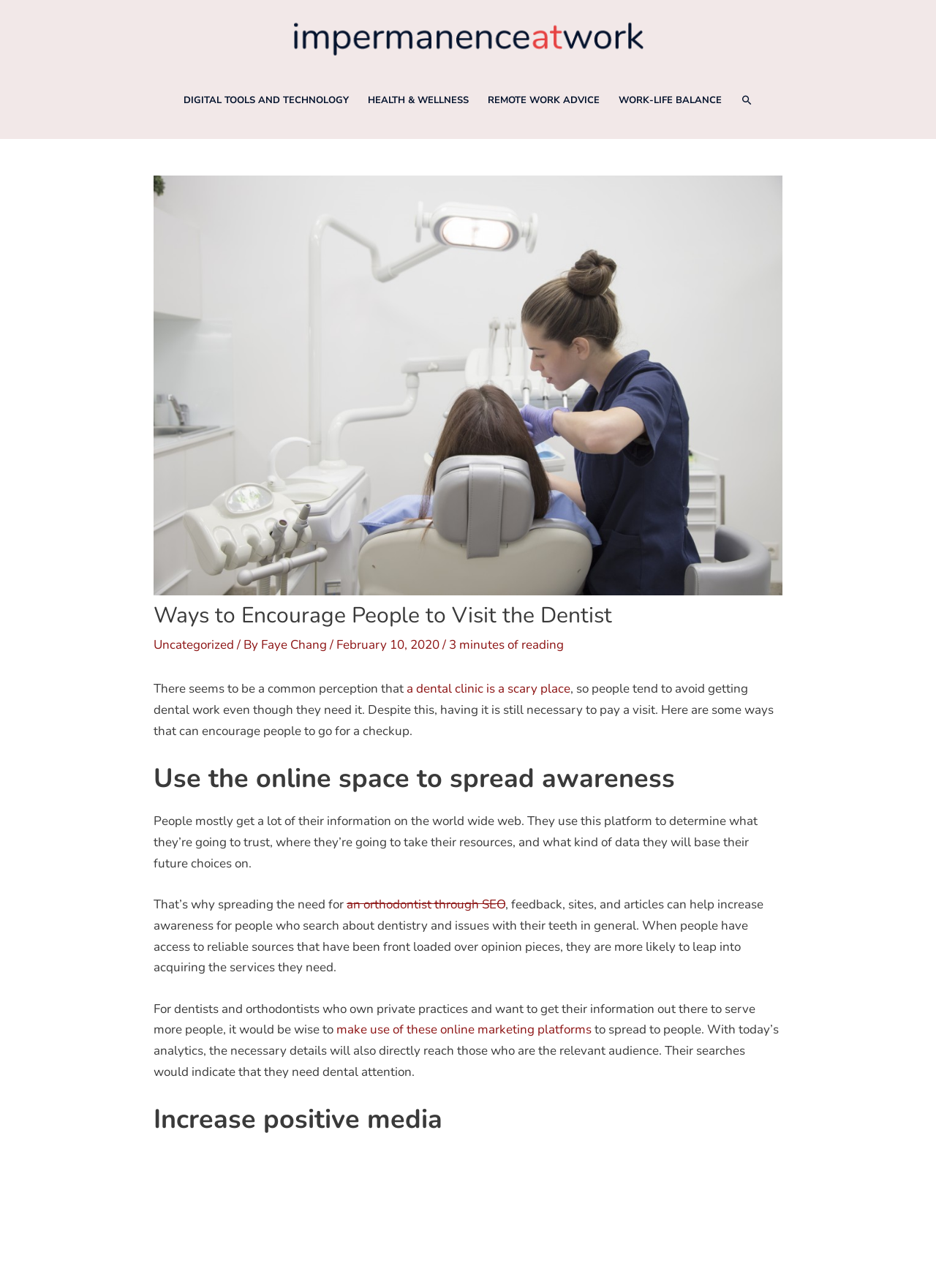What is the category of the article?
Refer to the image and give a detailed answer to the query.

I found the category by looking at the section below the title, where I saw a link with the text 'Uncategorized'.